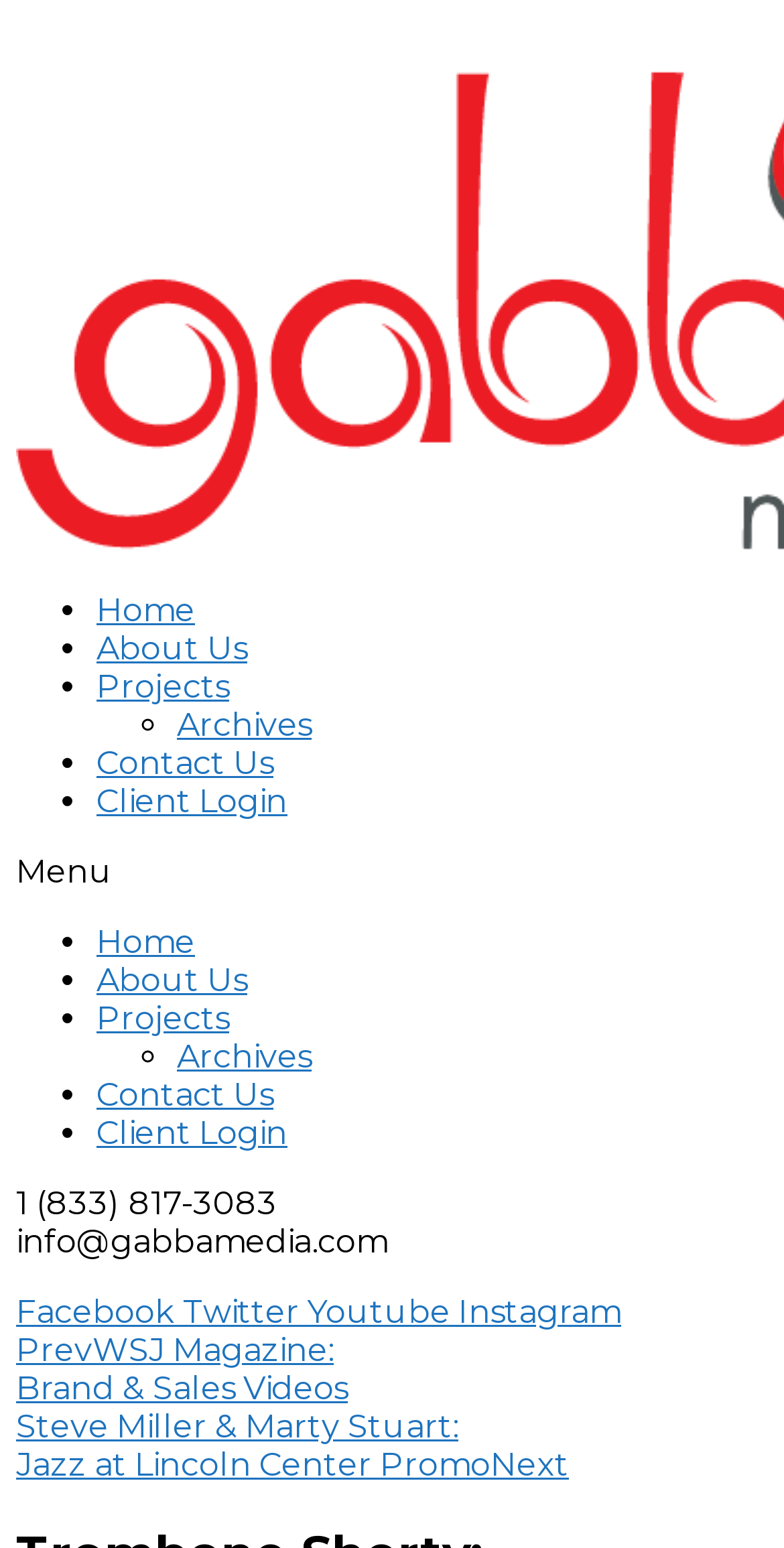Please provide a detailed answer to the question below based on the screenshot: 
What is the second link in the menu?

I looked at the list of menu items and found that the second link is 'About Us'. It is located below the 'Home' link.